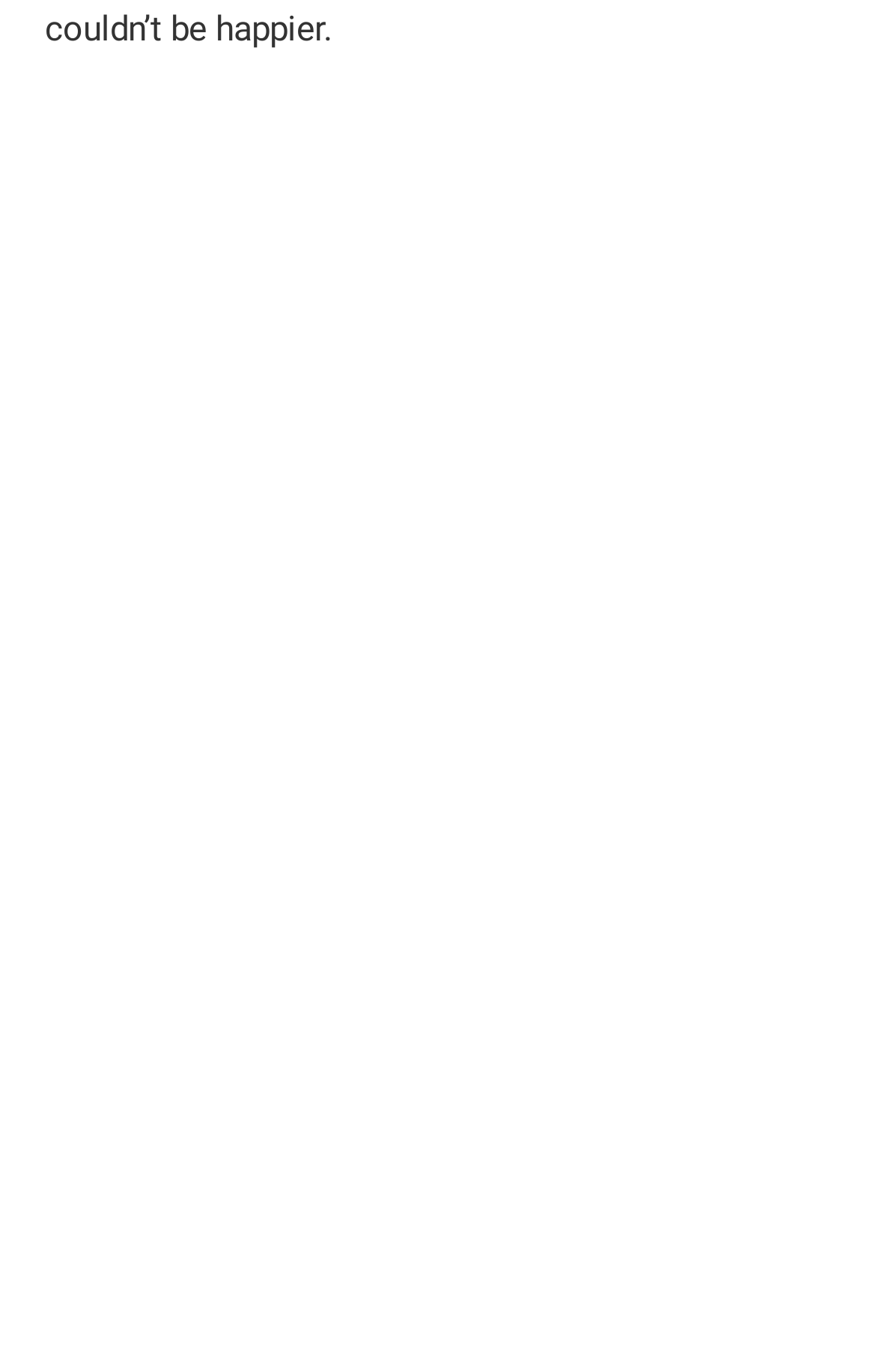How many editors are listed on this page?
Please respond to the question with a detailed and thorough explanation.

I counted the number of links with the prefix 'JanEditors' and found 18 of them, each corresponding to a different editor.